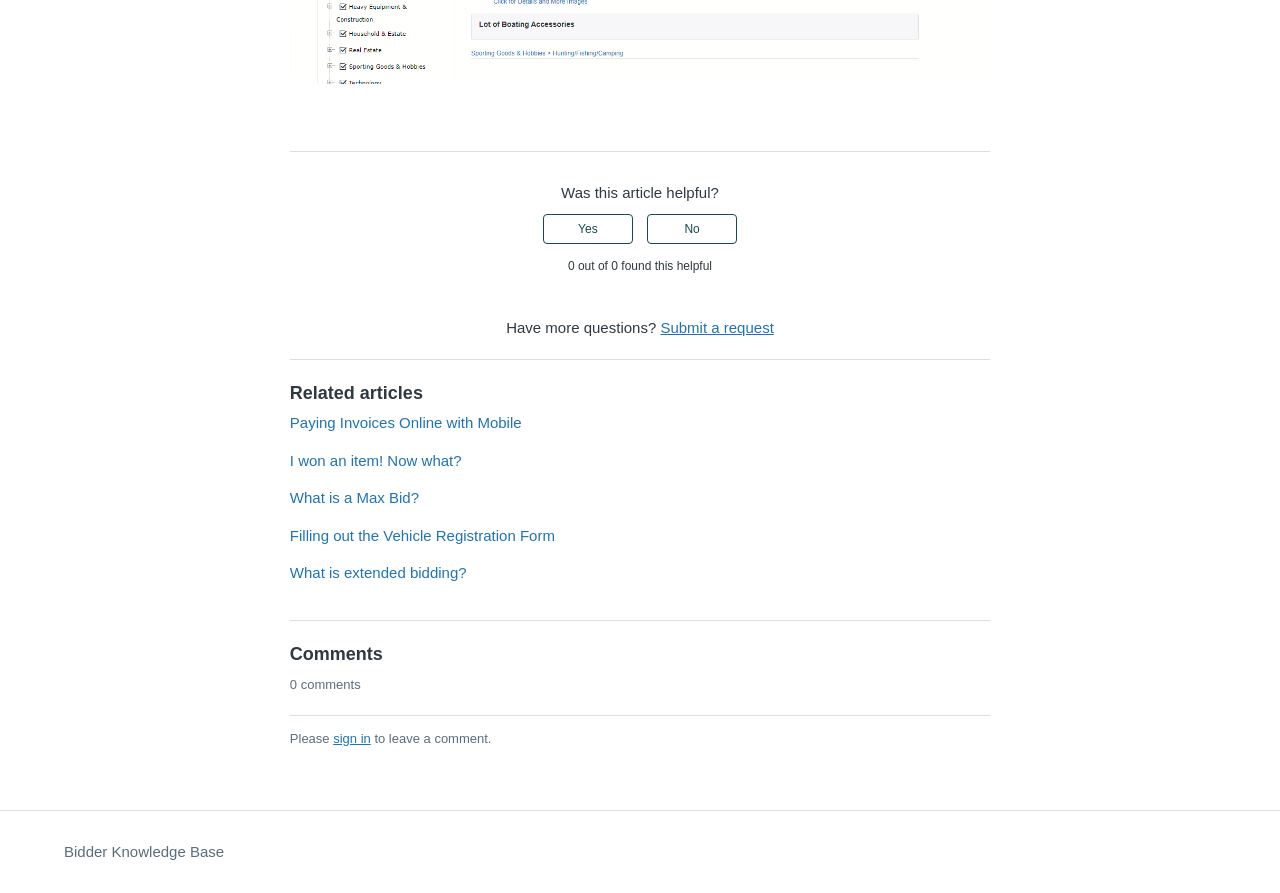What is the text of the first related article?
Answer the question with a single word or phrase by looking at the picture.

Paying Invoices Online with Mobile